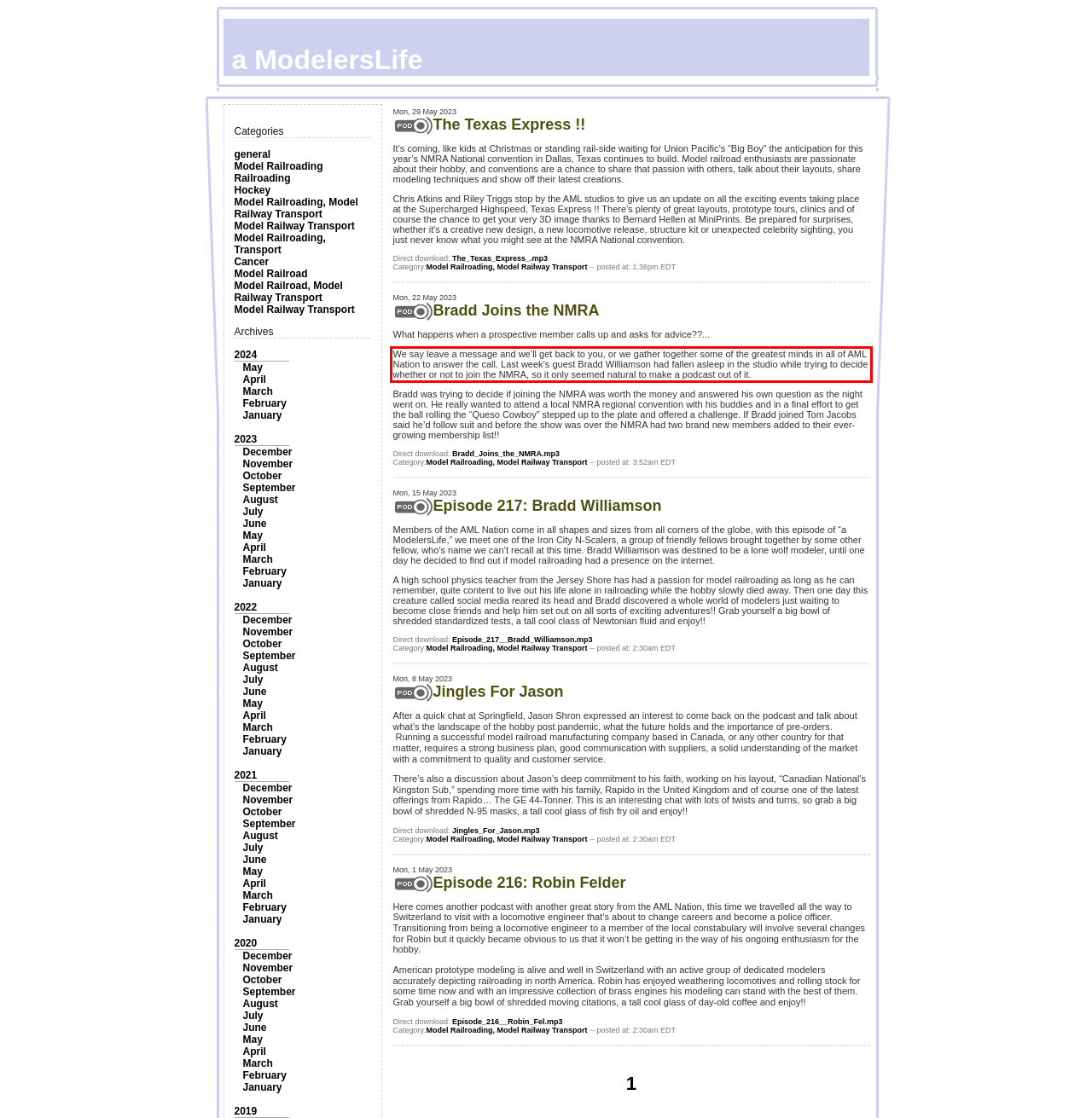Using OCR, extract the text content found within the red bounding box in the given webpage screenshot.

We say leave a message and we’ll get back to you, or we gather together some of the greatest minds in all of AML Nation to answer the call. Last week’s guest Bradd Williamson had fallen asleep in the studio while trying to decide whether or not to join the NMRA, so it only seemed natural to make a podcast out of it.